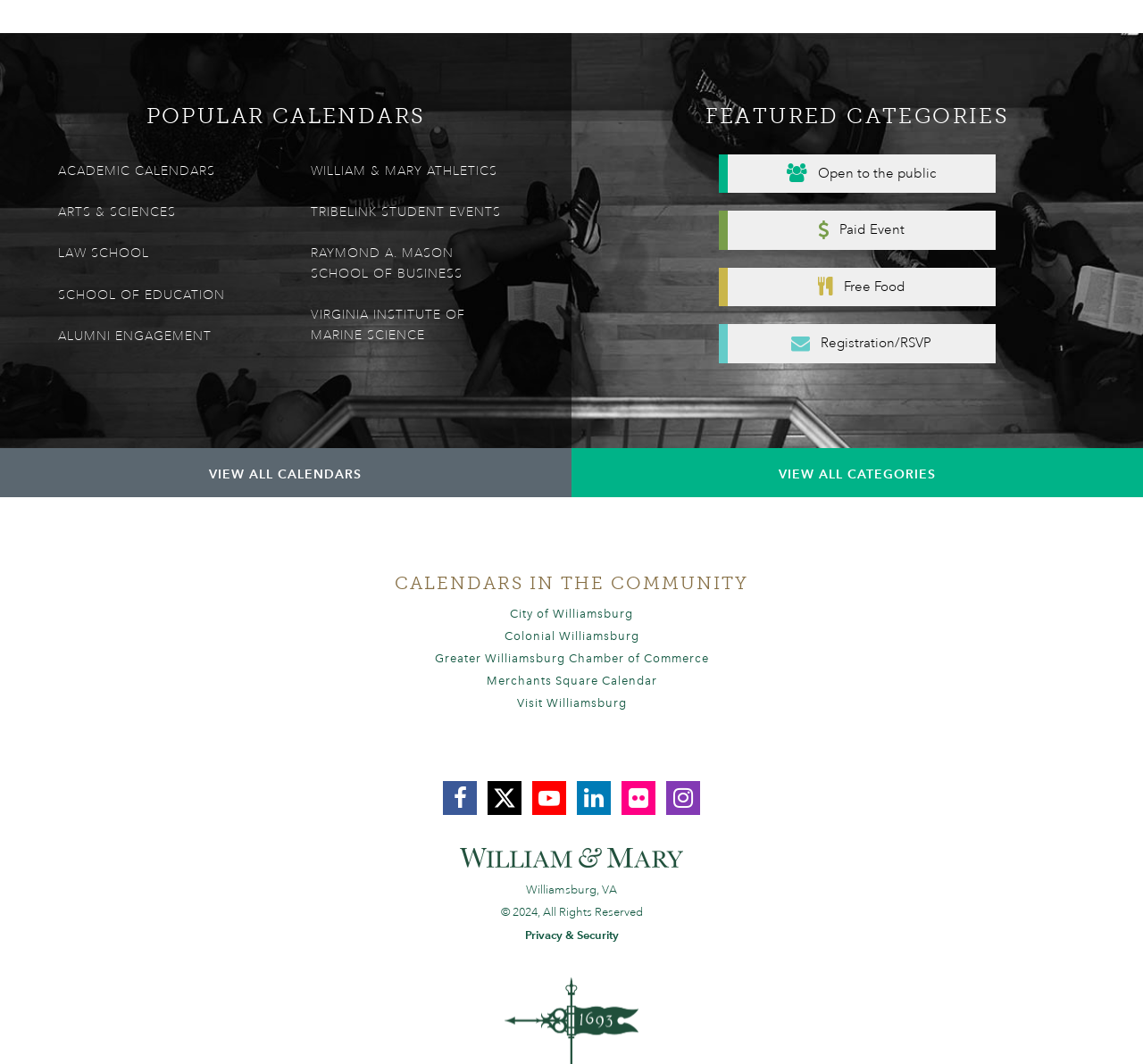Please predict the bounding box coordinates of the element's region where a click is necessary to complete the following instruction: "Click on the 'Terms & Conditions' link". The coordinates should be represented by four float numbers between 0 and 1, i.e., [left, top, right, bottom].

None